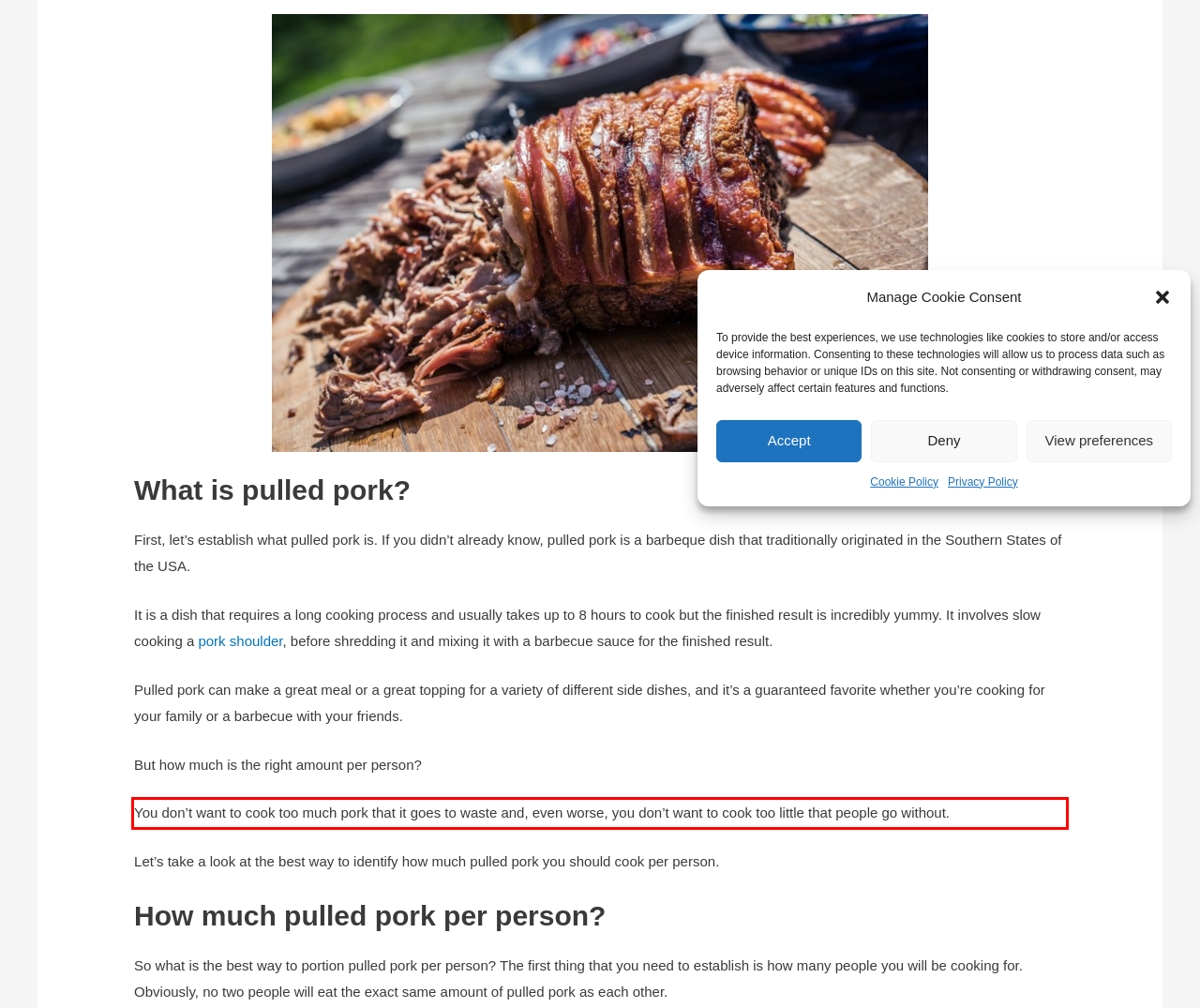Please look at the screenshot provided and find the red bounding box. Extract the text content contained within this bounding box.

You don’t want to cook too much pork that it goes to waste and, even worse, you don’t want to cook too little that people go without.